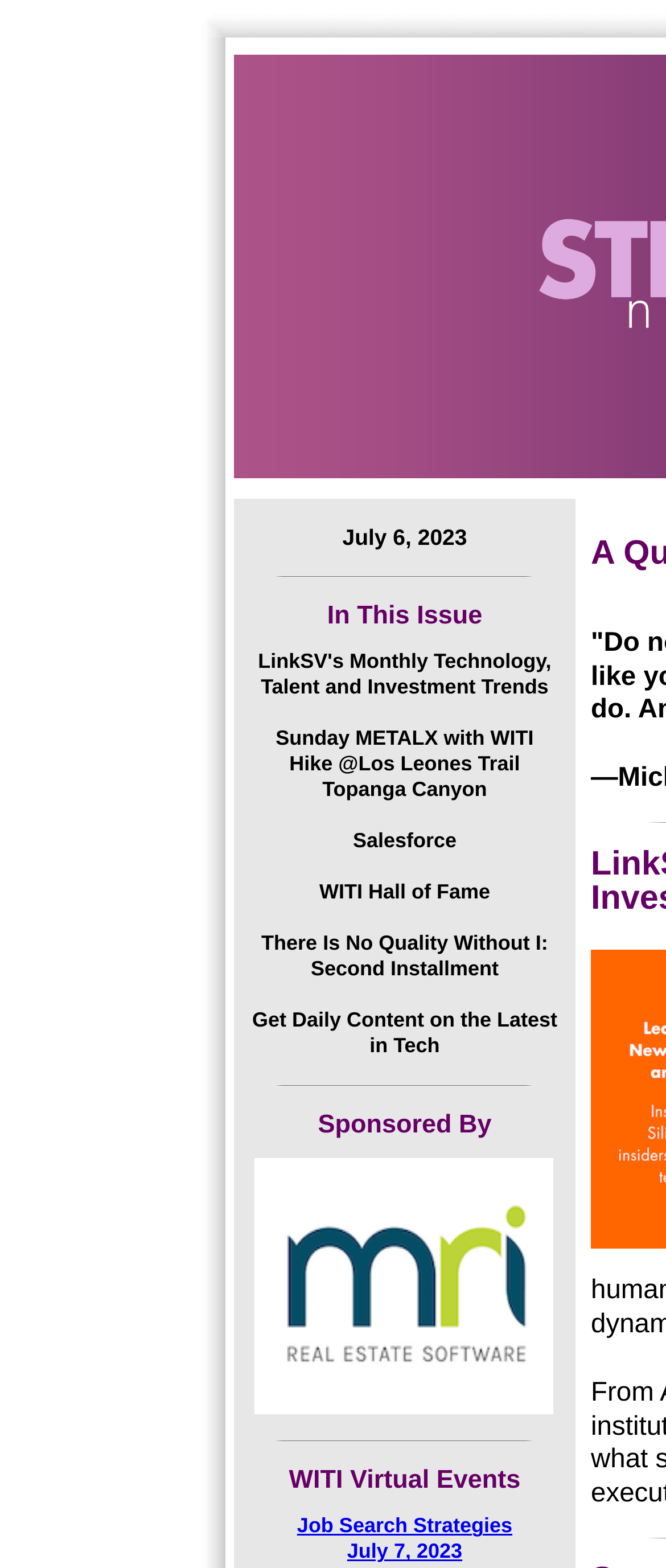Carefully examine the image and provide an in-depth answer to the question: What is the name of the organization mentioned?

I found the answer by looking at the StaticText elements with the texts 'WITI Hike', 'WITI Hall of Fame', and 'WITI Virtual Events'. The organization mentioned is WITI.